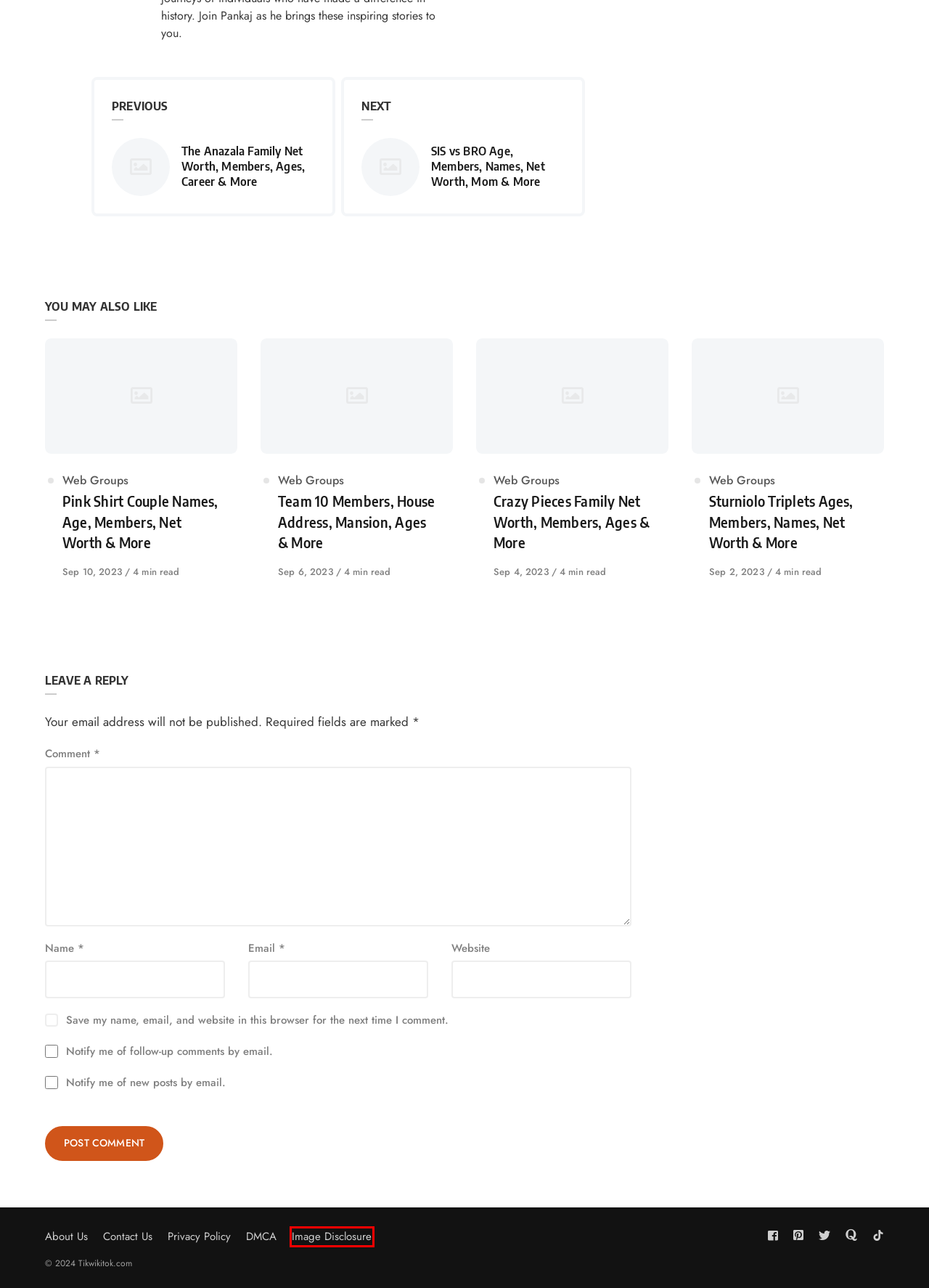Observe the provided screenshot of a webpage with a red bounding box around a specific UI element. Choose the webpage description that best fits the new webpage after you click on the highlighted element. These are your options:
A. DMCA ⋆ TikWikiTok
B. Pink Shirt Couple Names, Age, Members, Net Worth & More
C. Sturniolo Triplets Ages, Members, Names, Net Worth & More
D. Crazy Pieces Family Net Worth, Members, Ages & More
E. Image Disclosure ⋆ TikWikiTok
F. Team 10 Members, House Address, Mansion, Ages & More
G. Privacy Policy ⋆ TikWikiTok
H. About Us ⋆ TikWikiTok

E